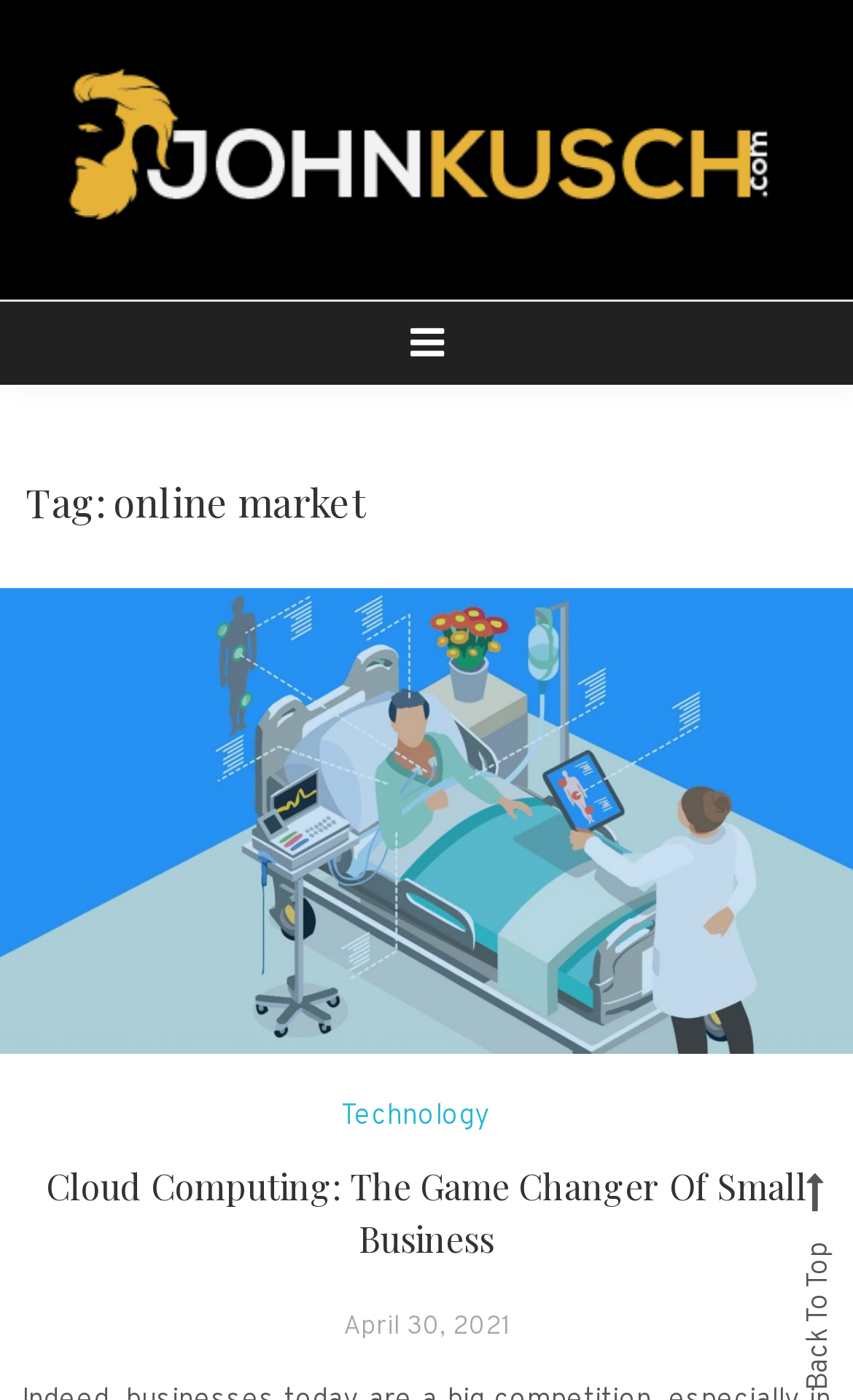What is the date of the article?
Please provide a comprehensive answer to the question based on the webpage screenshot.

The date of the article can be determined by looking at the text 'April 30, 2021' which is located below the article heading and above the article content.